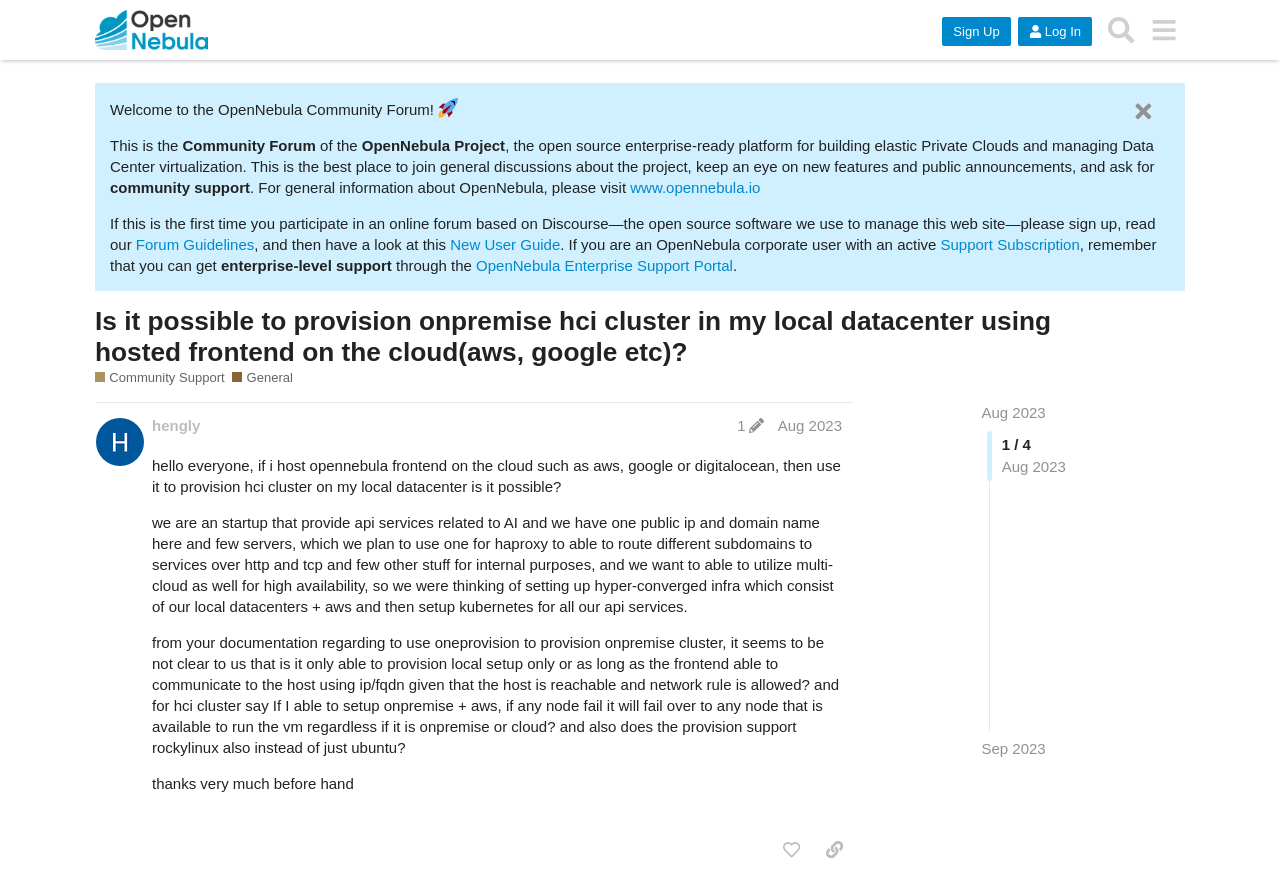Find the bounding box coordinates for the UI element whose description is: "Aug 2023". The coordinates should be four float numbers between 0 and 1, in the format [left, top, right, bottom].

[0.608, 0.48, 0.658, 0.499]